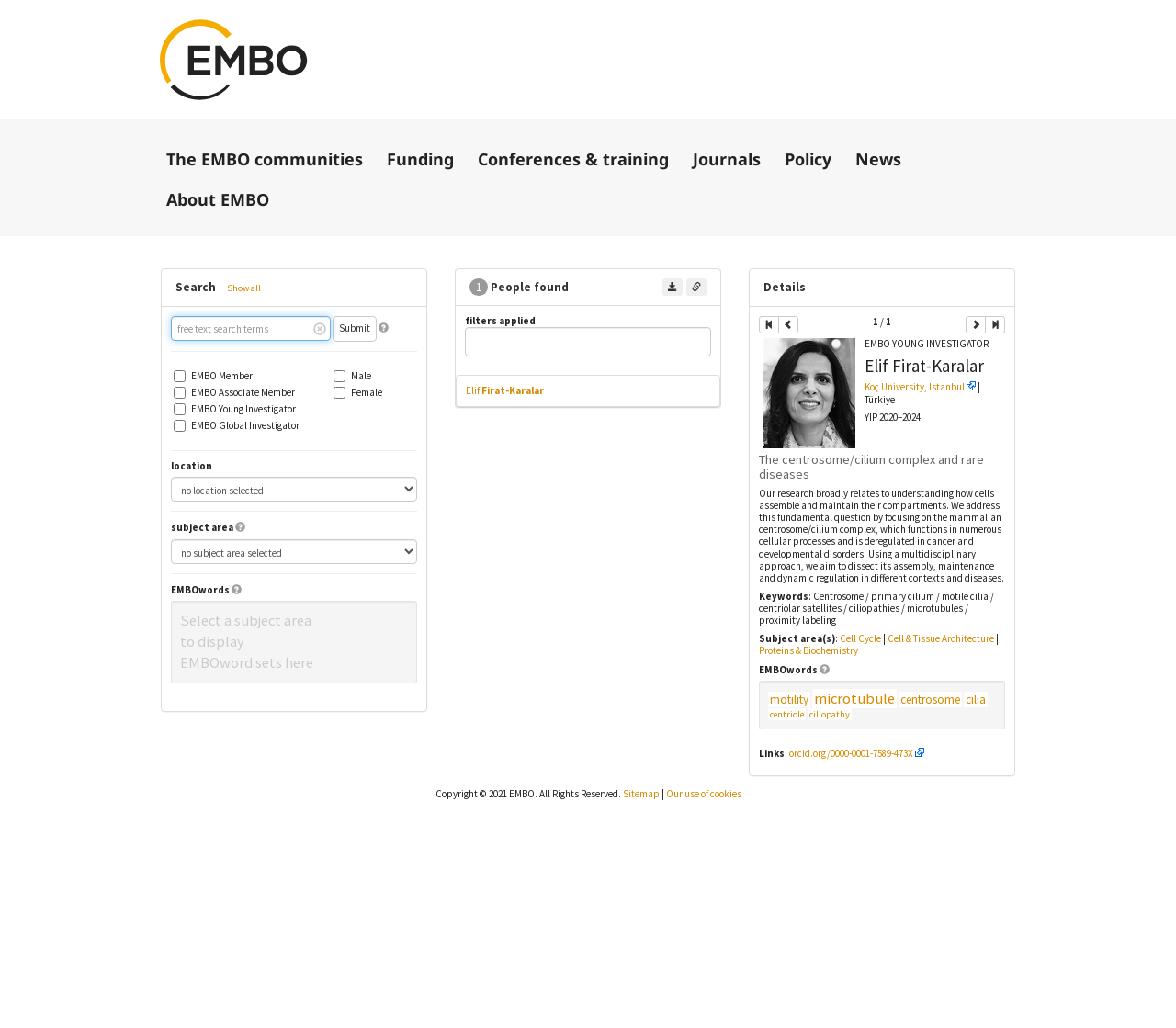Provide the bounding box coordinates of the section that needs to be clicked to accomplish the following instruction: "Download the result set as a csv file."

[0.563, 0.271, 0.58, 0.288]